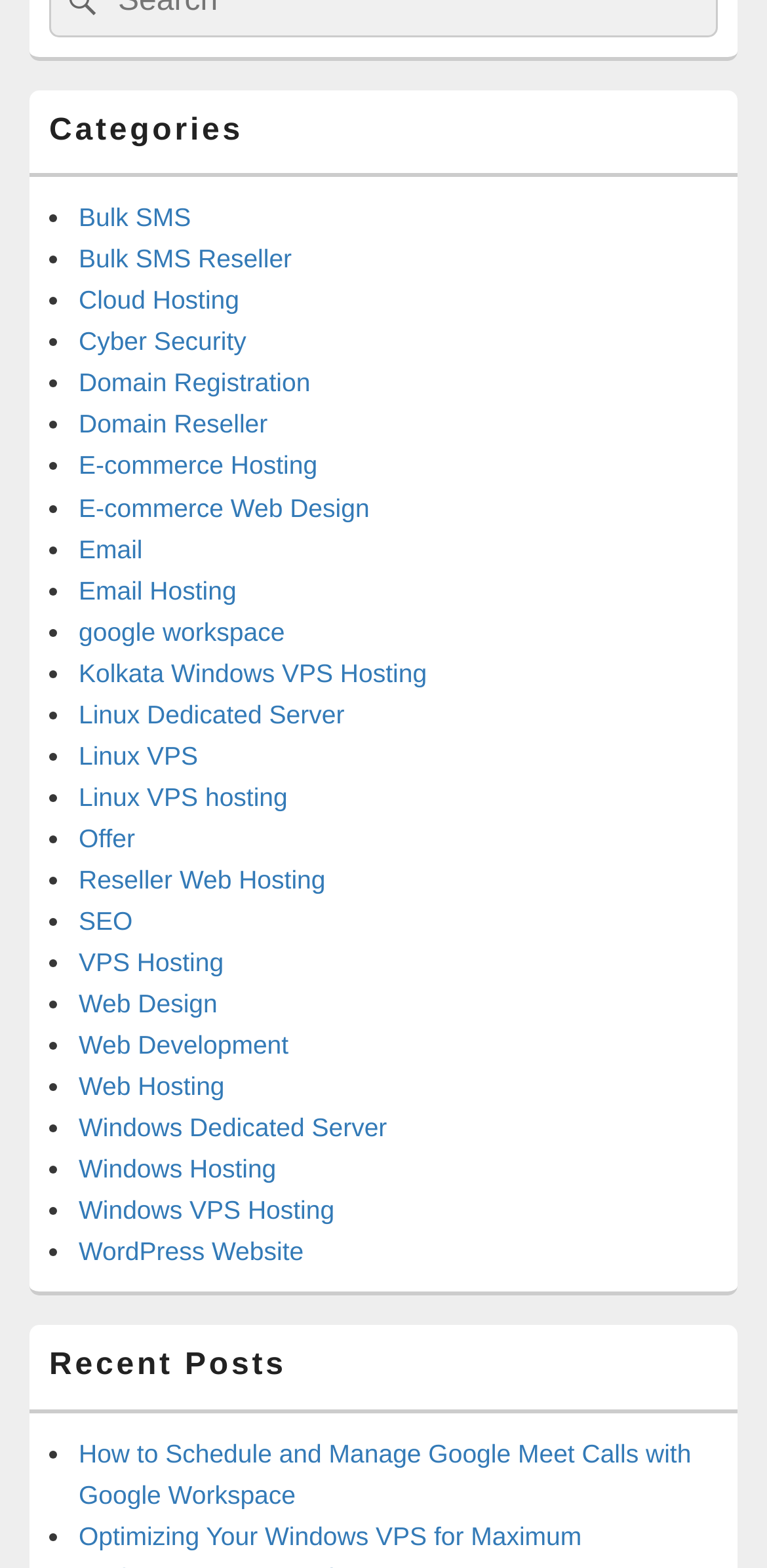Extract the bounding box for the UI element that matches this description: "Linux Dedicated Server".

[0.103, 0.446, 0.449, 0.465]